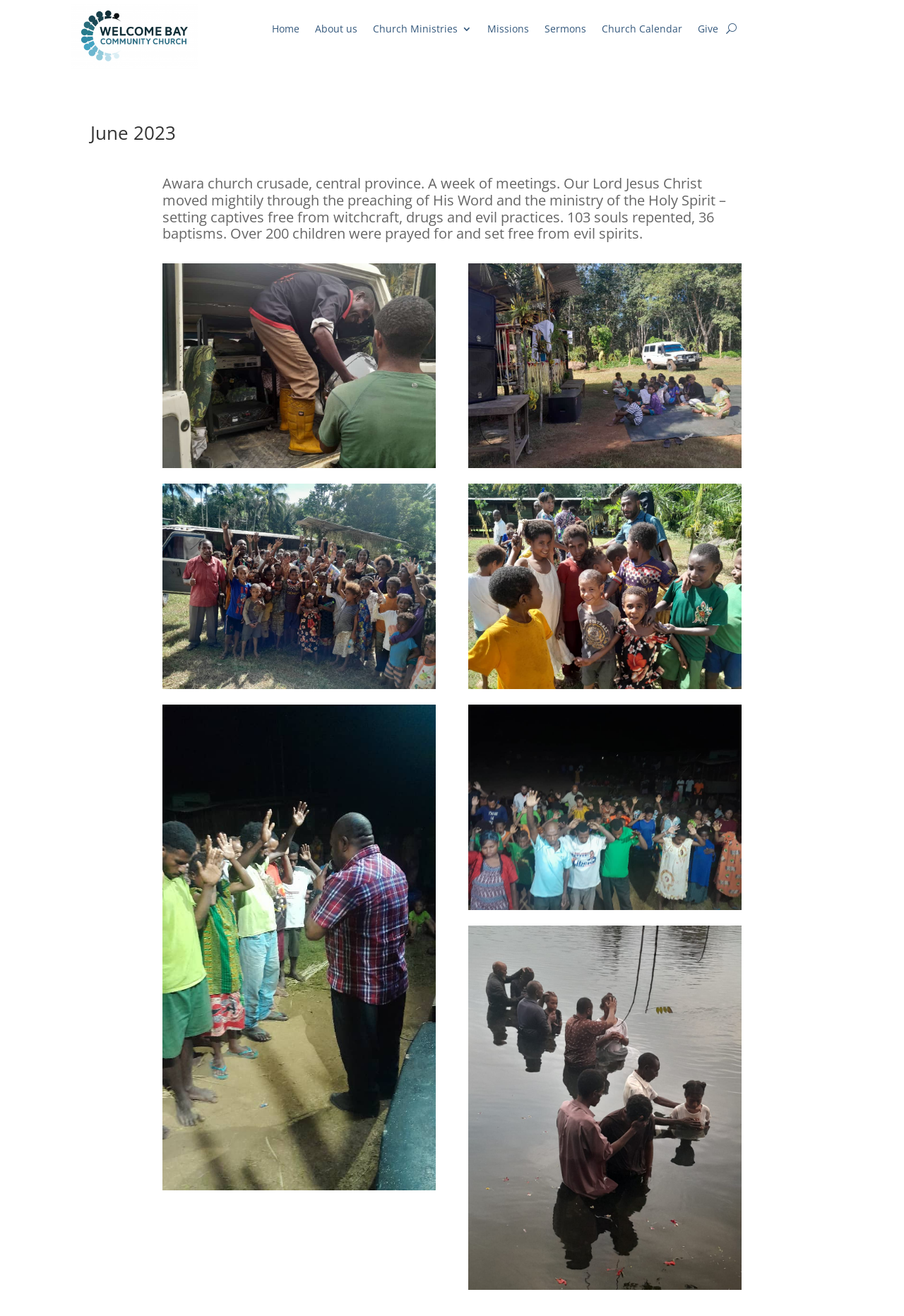How many children were prayed for?
Please use the image to provide an in-depth answer to the question.

The text states that 'over 200 children were prayed for and set free from evil spirits' during the Awara church crusade event.